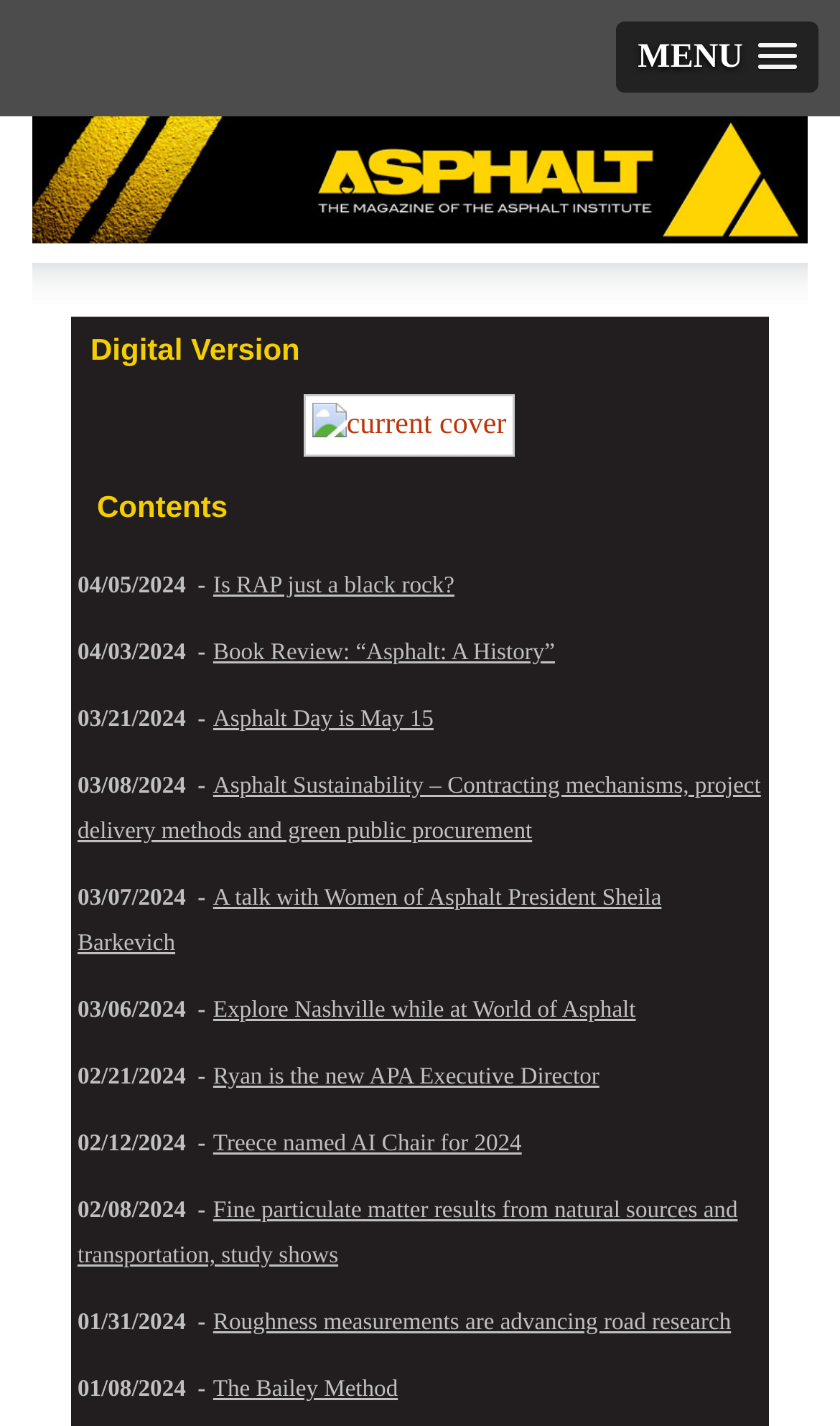What is the name of the magazine?
Based on the screenshot, respond with a single word or phrase.

Asphalt magazine